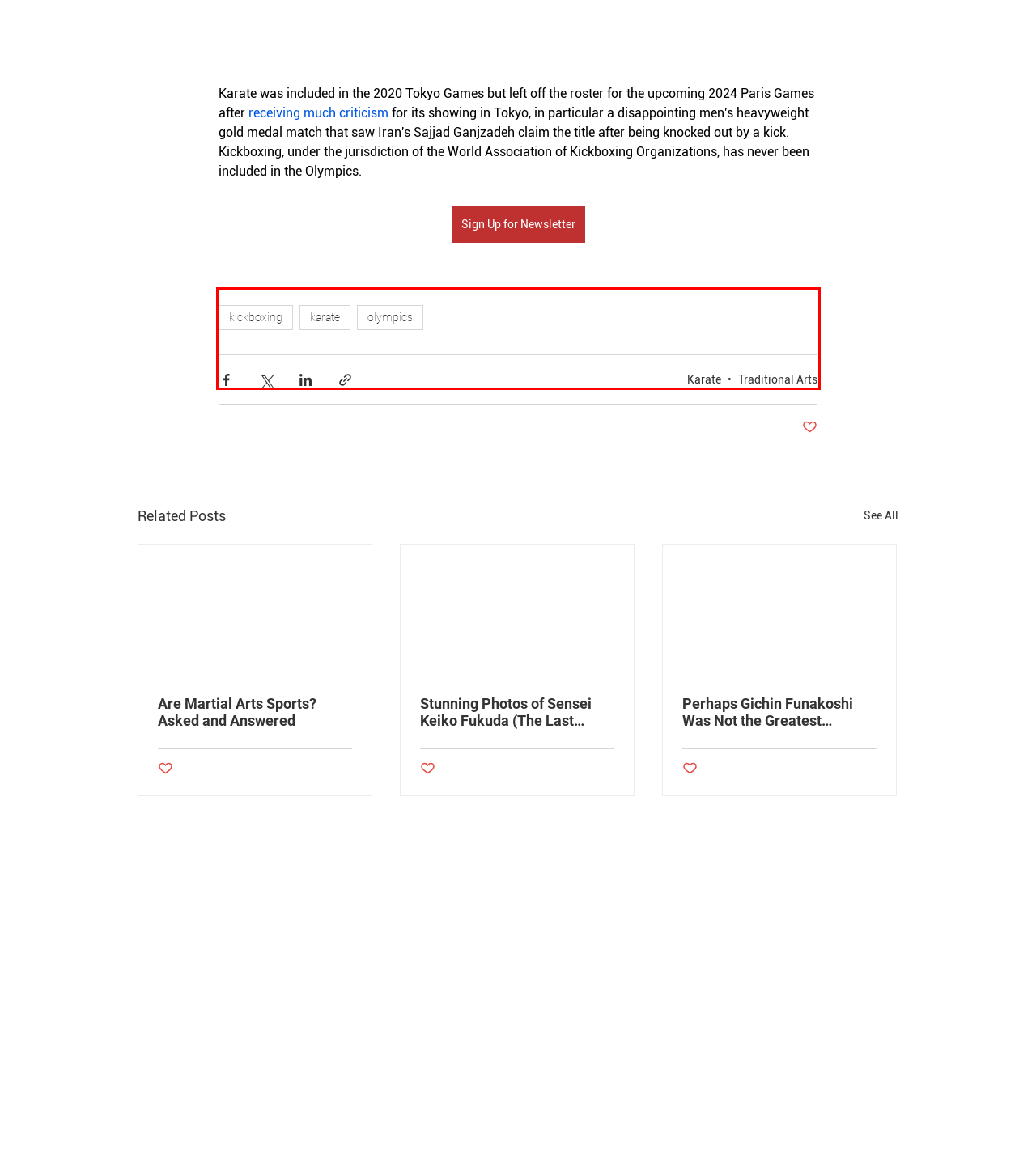You have a screenshot of a webpage with a red bounding box. Identify and extract the text content located inside the red bounding box.

Karate was included in the 2020 Tokyo Games but left off the roster for the upcoming 2024 Paris Games after receiving much criticism for its showing in Tokyo, in particular a disappointing men's heavyweight gold medal match that saw Iran's Sajjad Ganjzadeh claim the title after being knocked out by a kick. Kickboxing, under the jurisdiction of the World Association of Kickboxing Organizations, has never been included in the Olympics.